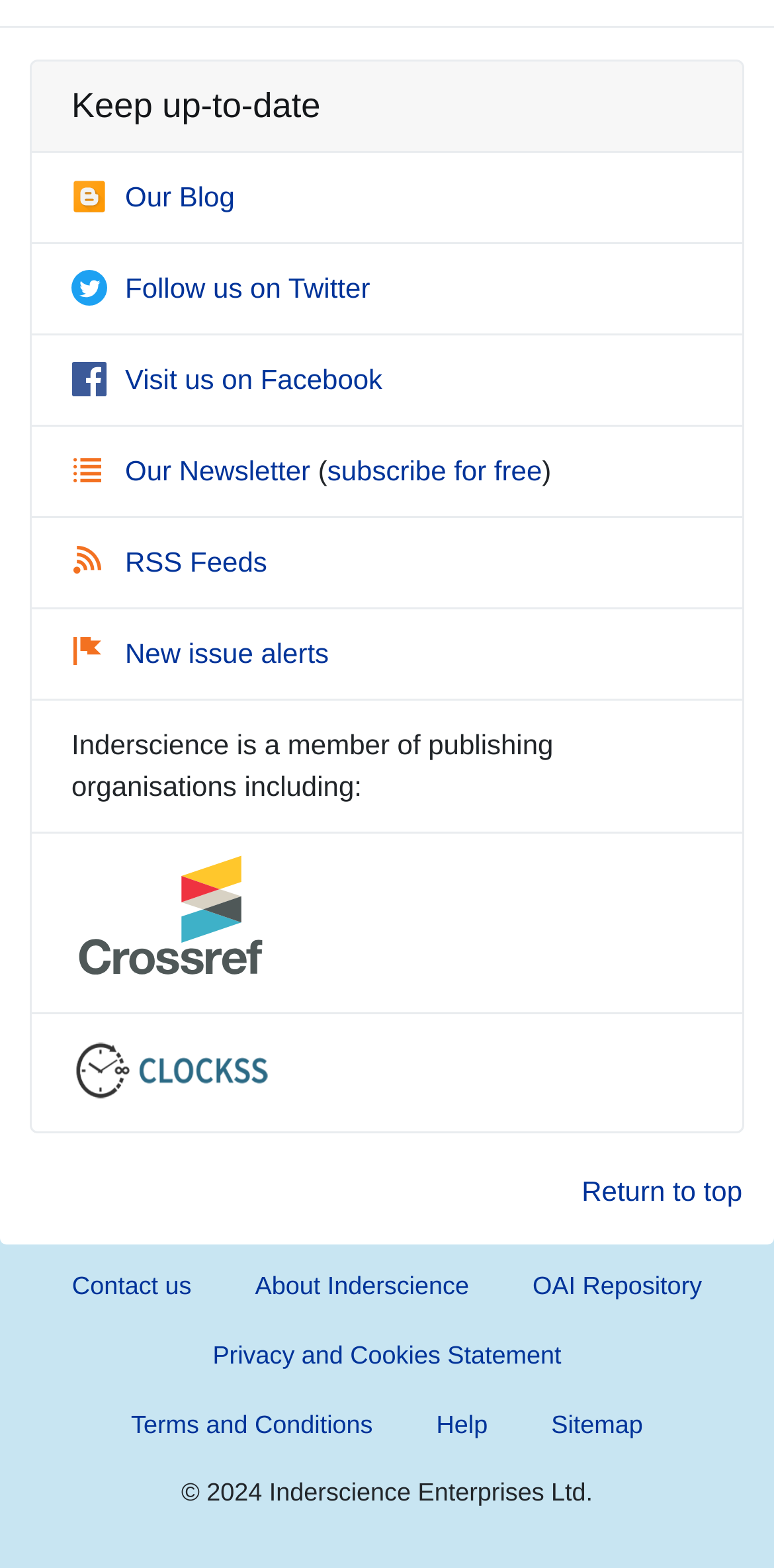Identify the bounding box for the described UI element: "Follow us on Twitter".

[0.092, 0.173, 0.478, 0.193]